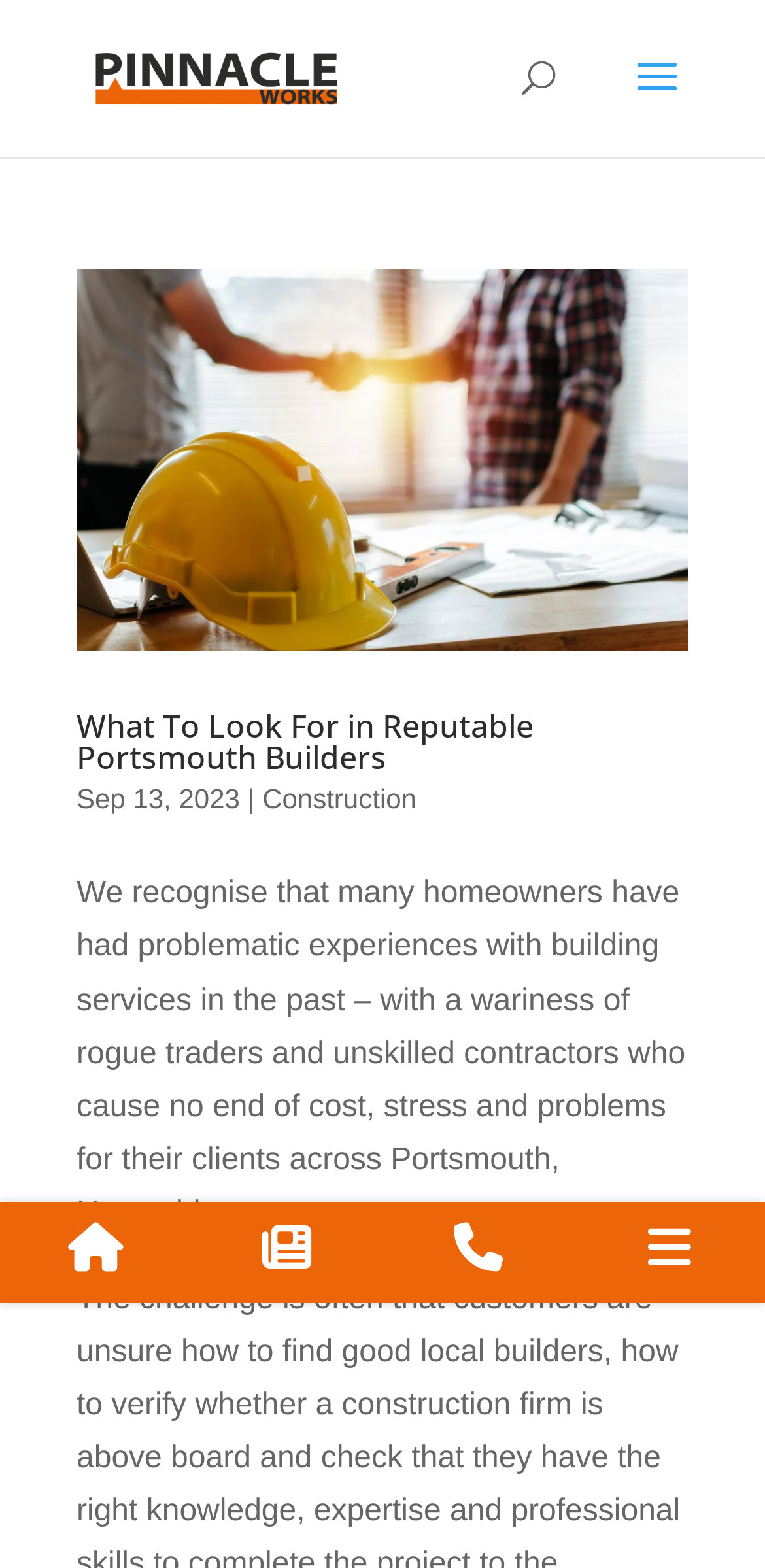What is the topic of the article on this page?
Ensure your answer is thorough and detailed.

I read the article heading and found that it is about 'What To Look For in Reputable Portsmouth Builders', which suggests that the topic of the article is related to finding trustworthy builders in Portsmouth.